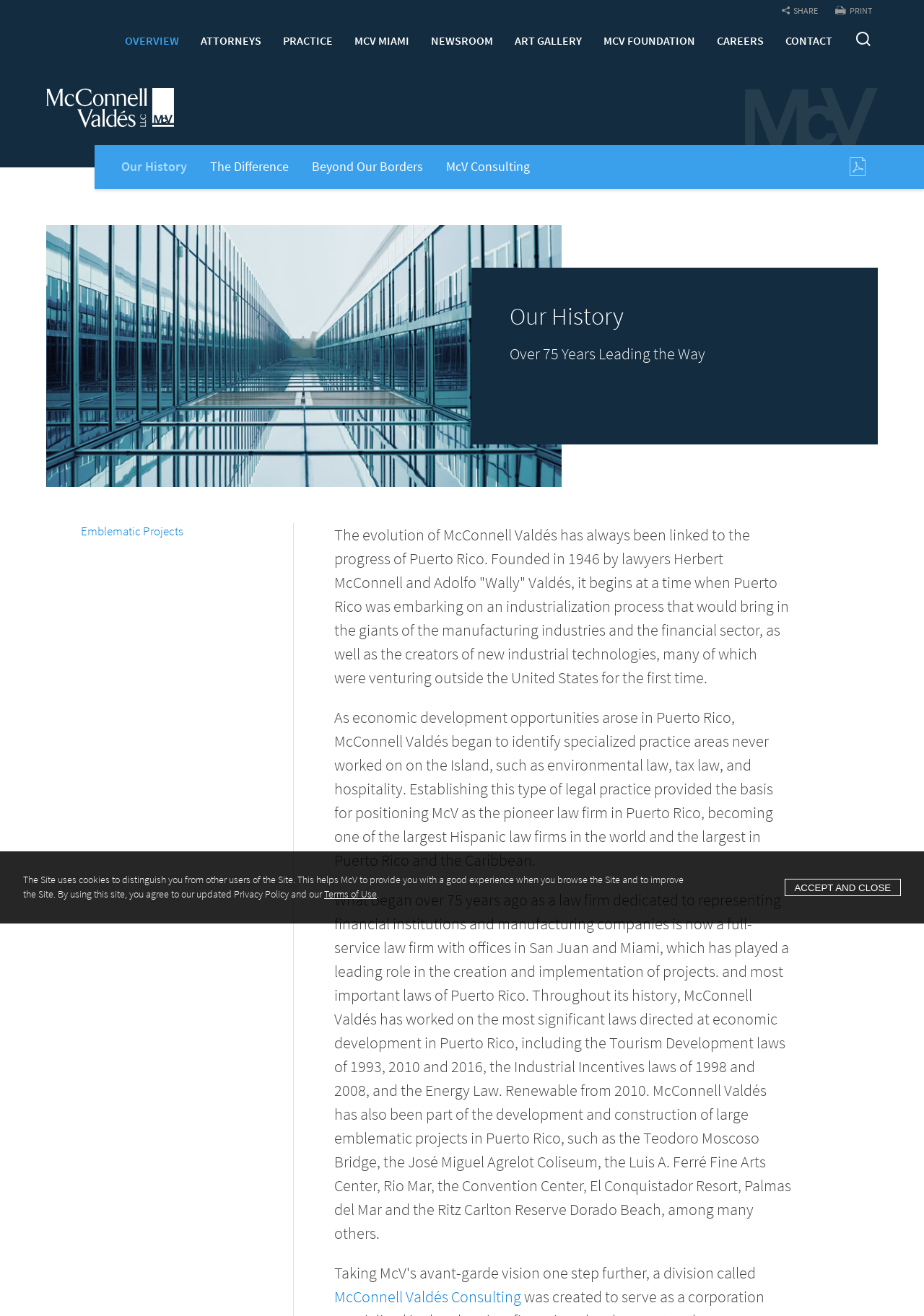Find the bounding box coordinates of the clickable region needed to perform the following instruction: "go to main menu". The coordinates should be provided as four float numbers between 0 and 1, i.e., [left, top, right, bottom].

[0.05, 0.003, 0.151, 0.026]